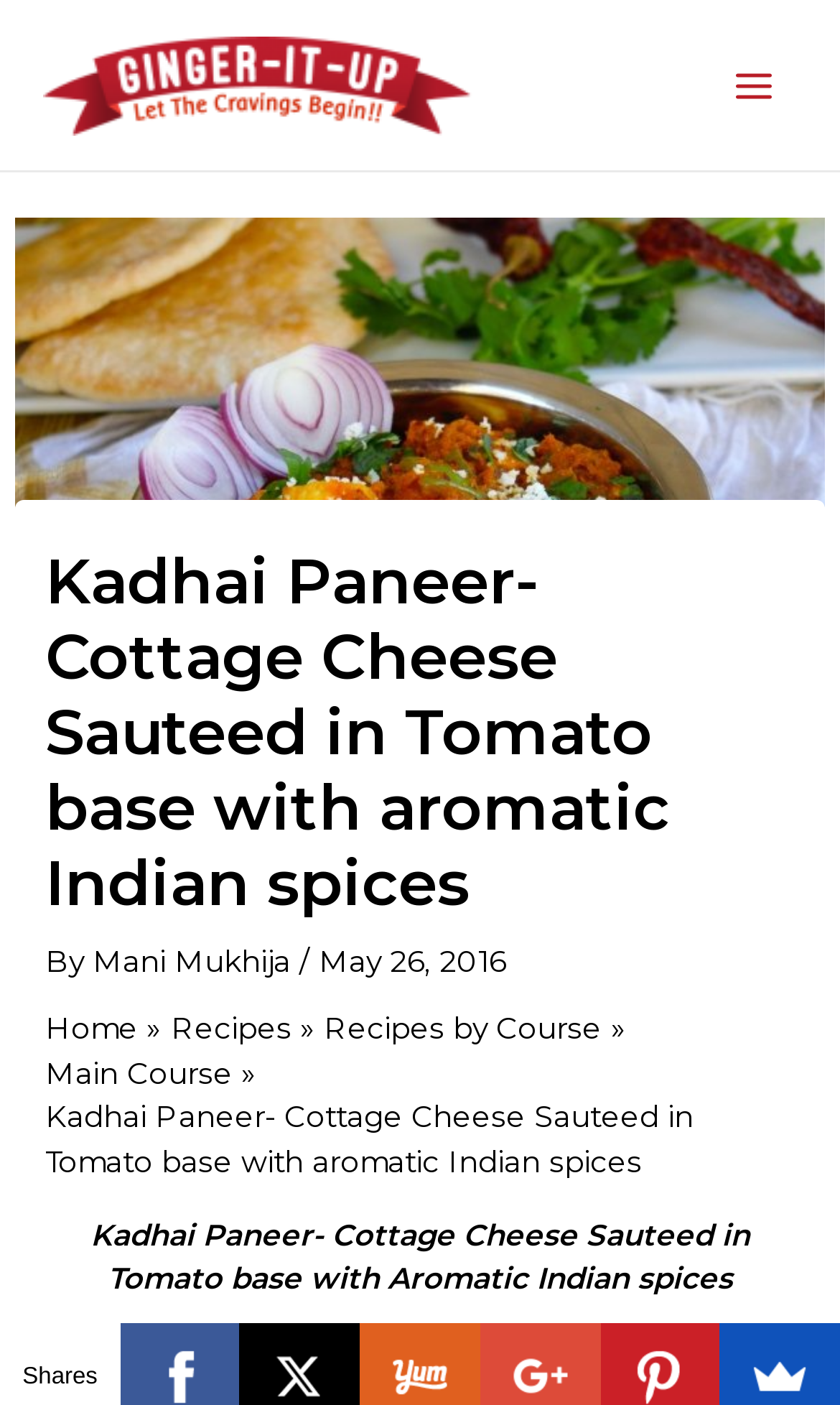What is the website's tagline?
Carefully analyze the image and provide a detailed answer to the question.

The website's tagline is mentioned in the link 'Ginger-it-up: healthy, easy-to-make dishes. From Kids Menu delights and heavenly desserts to celiac-friendly, gluten-free, and weight-loss paleo recipes' which is at the top of the webpage.